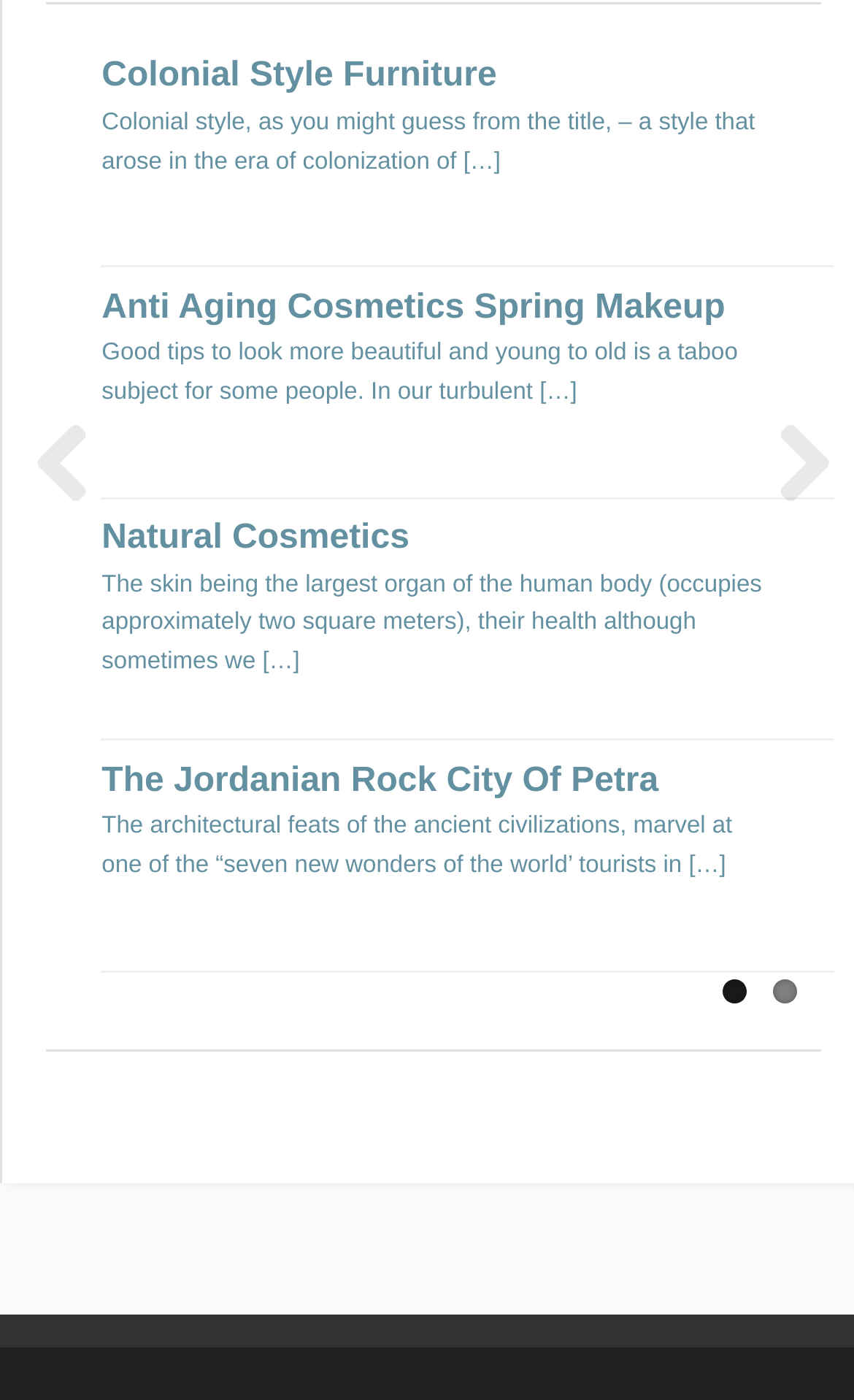How many headings are there on the webpage?
Please use the image to provide a one-word or short phrase answer.

9